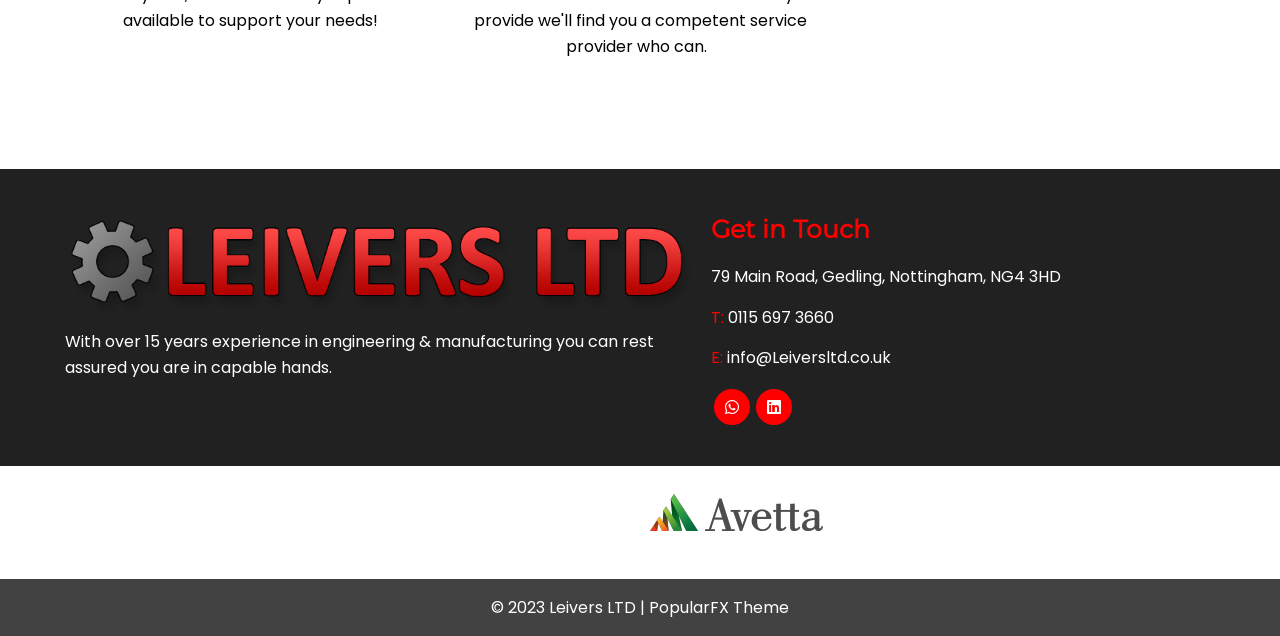Given the element description "info@Leiversltd.co.uk" in the screenshot, predict the bounding box coordinates of that UI element.

[0.568, 0.545, 0.696, 0.581]